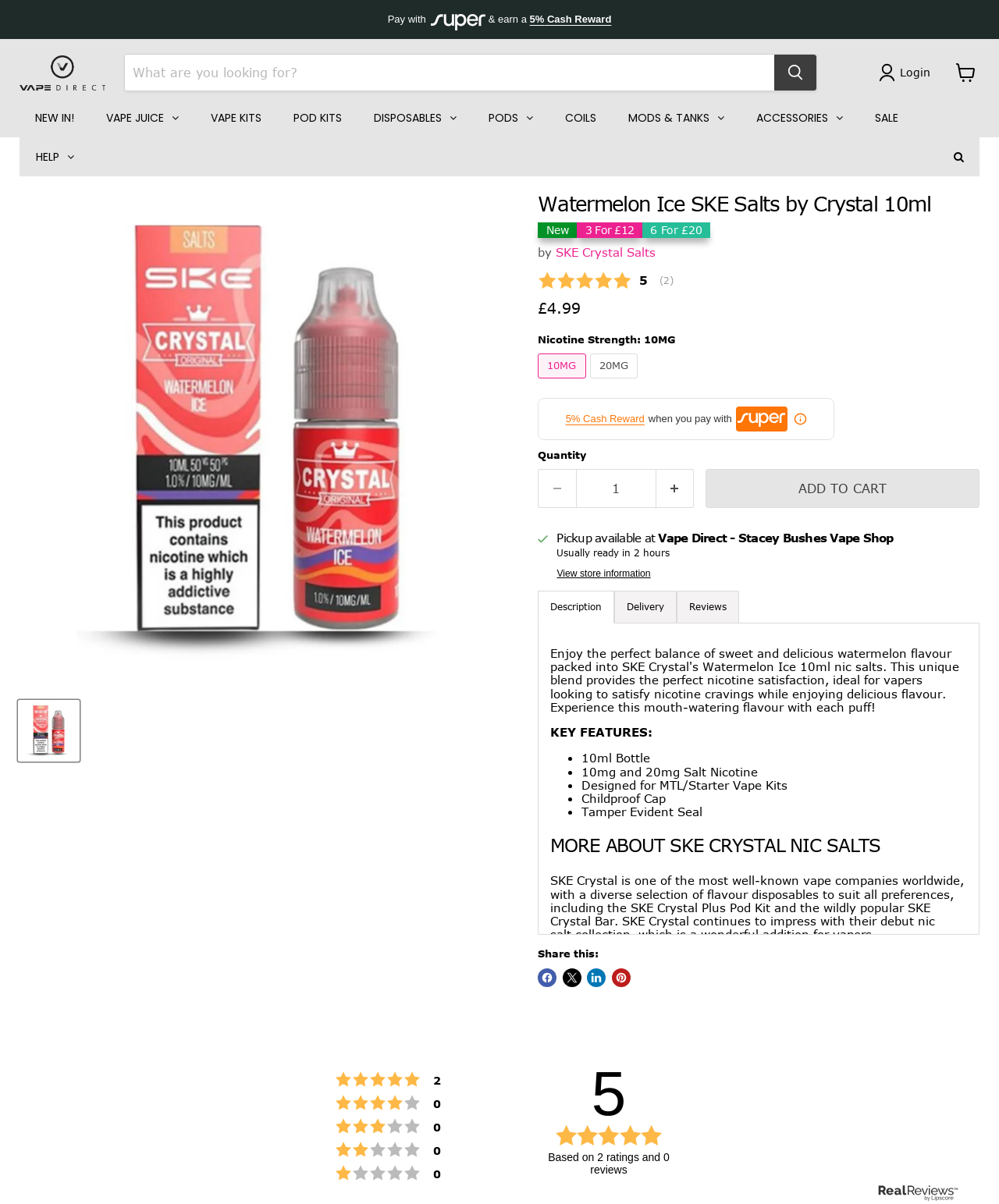Identify the bounding box coordinates for the element that needs to be clicked to fulfill this instruction: "Rate this product". Provide the coordinates in the format of four float numbers between 0 and 1: [left, top, right, bottom].

[0.538, 0.225, 0.632, 0.24]